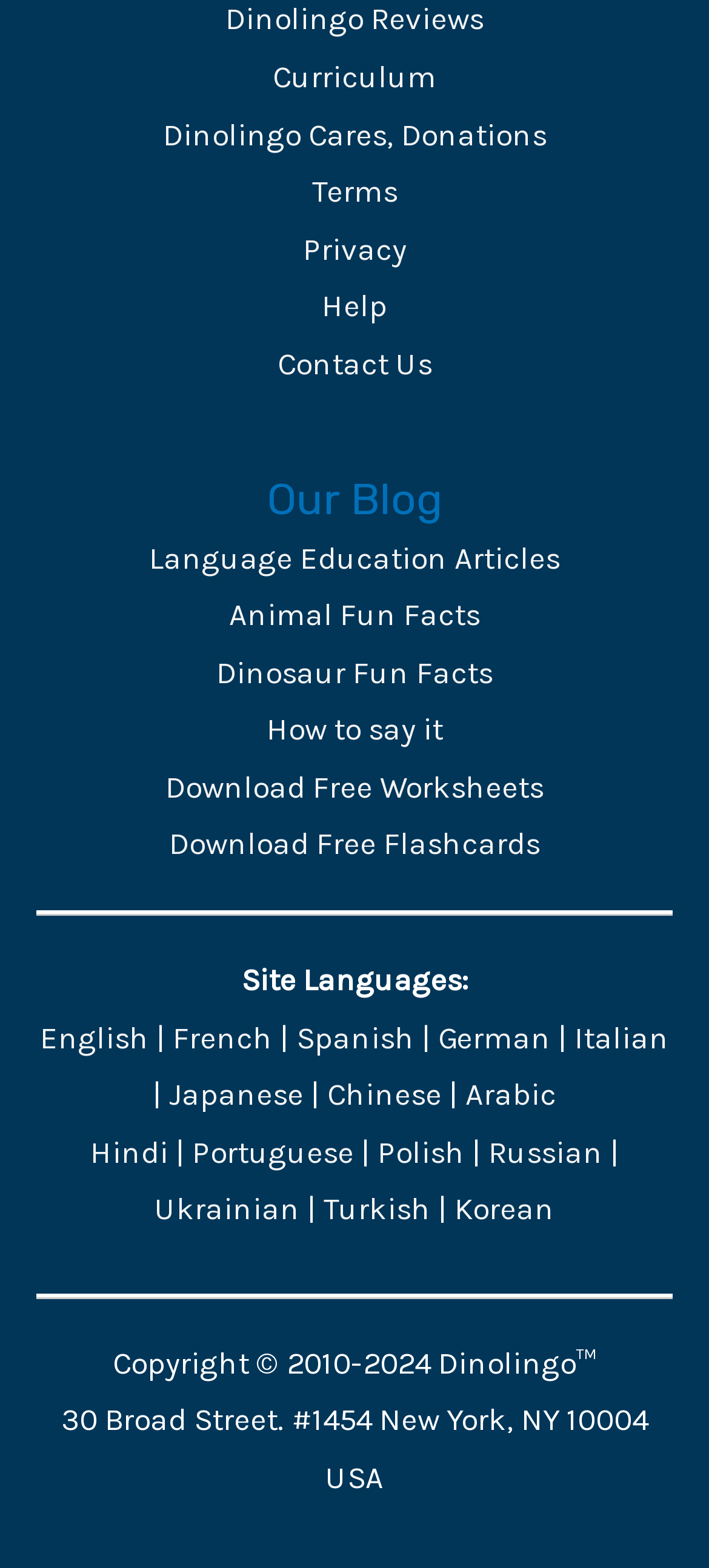With reference to the screenshot, provide a detailed response to the question below:
What is the purpose of the 'Our Blog' section?

The 'Our Blog' section contains links to articles about language education, animal fun facts, dinosaur fun facts, and other related topics, suggesting that its purpose is to provide educational and entertaining content related to language and animals.